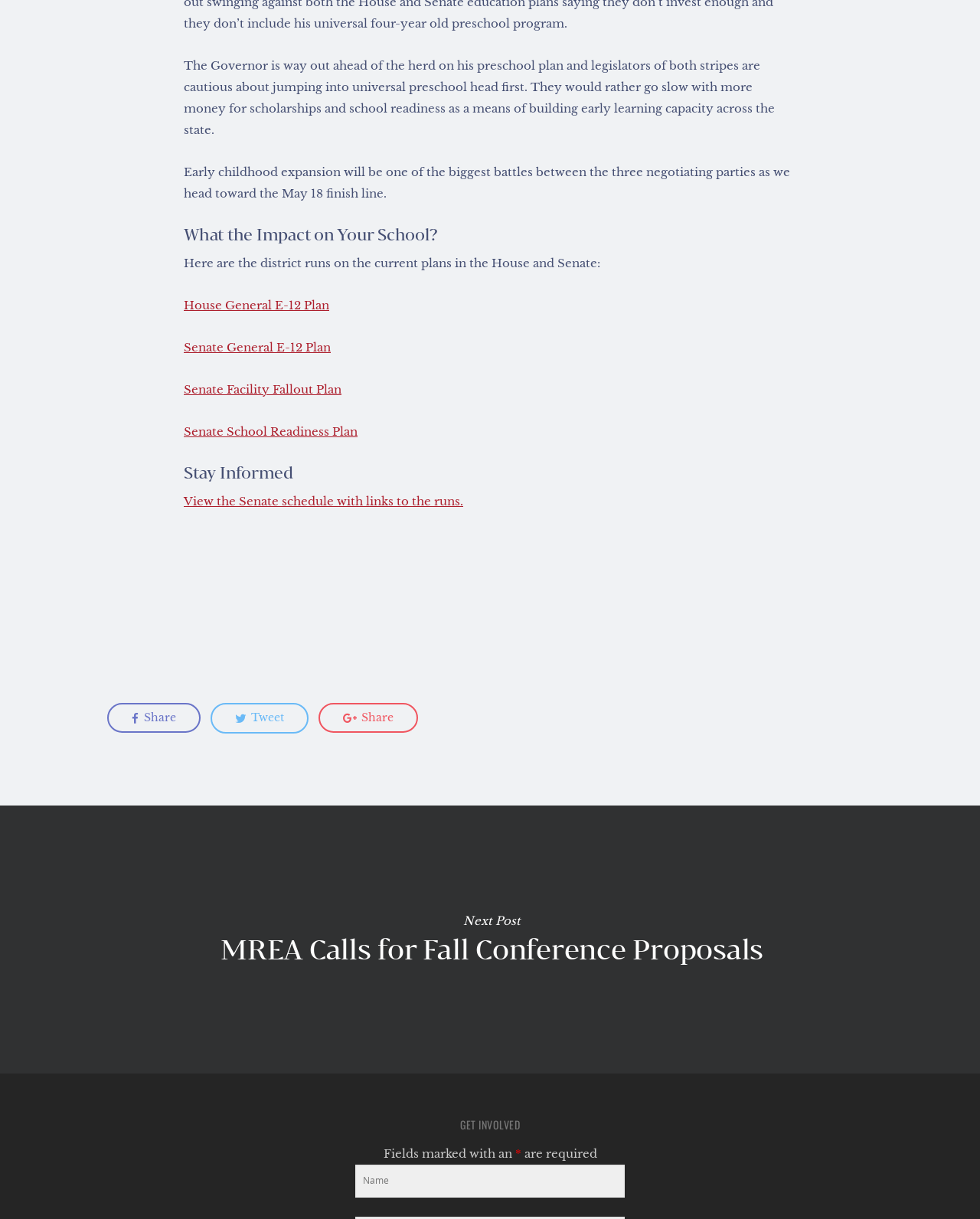Locate the bounding box coordinates of the element I should click to achieve the following instruction: "Click the 'Share' button".

[0.109, 0.577, 0.205, 0.601]